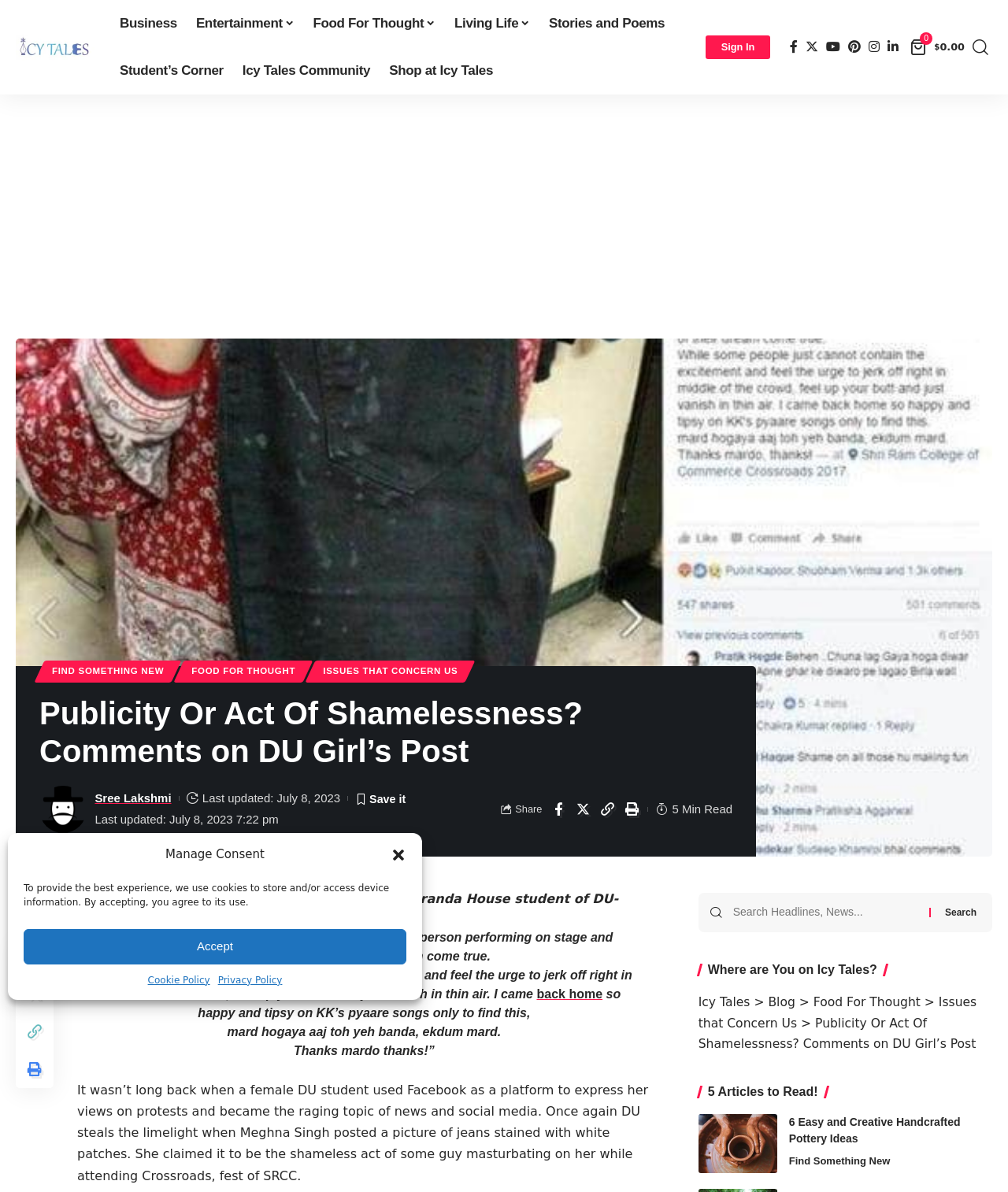Pinpoint the bounding box coordinates for the area that should be clicked to perform the following instruction: "Search for something".

[0.693, 0.745, 0.984, 0.778]